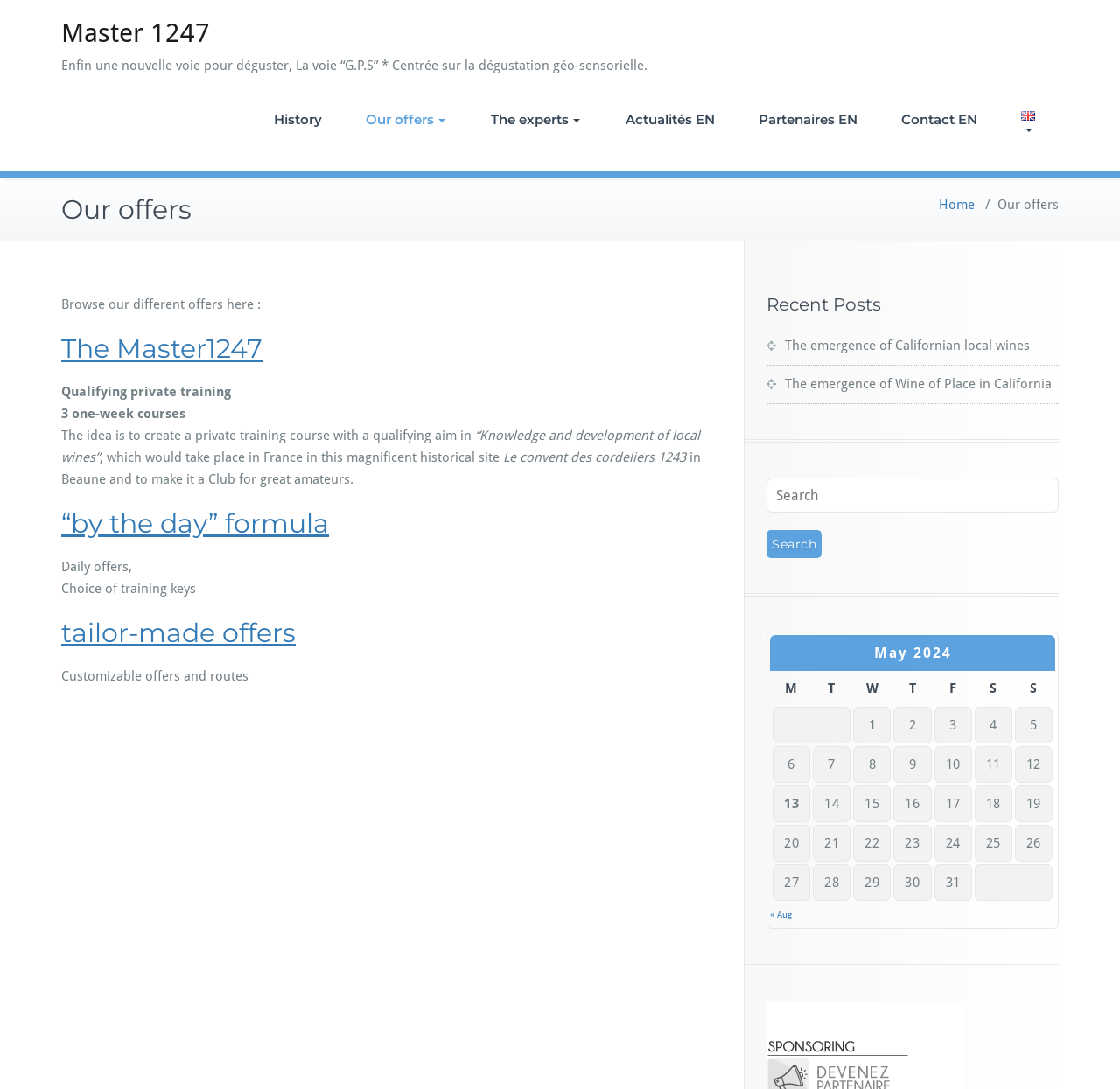What is the name of the formula mentioned on the webpage?
Using the image as a reference, give an elaborate response to the question.

The question asks for the name of the formula mentioned on the webpage. By looking at the webpage, we can see that the heading '“by the day” formula' is mentioned, which indicates that the formula is called the '“by the day” formula'. Therefore, the answer is '“by the day” formula'.